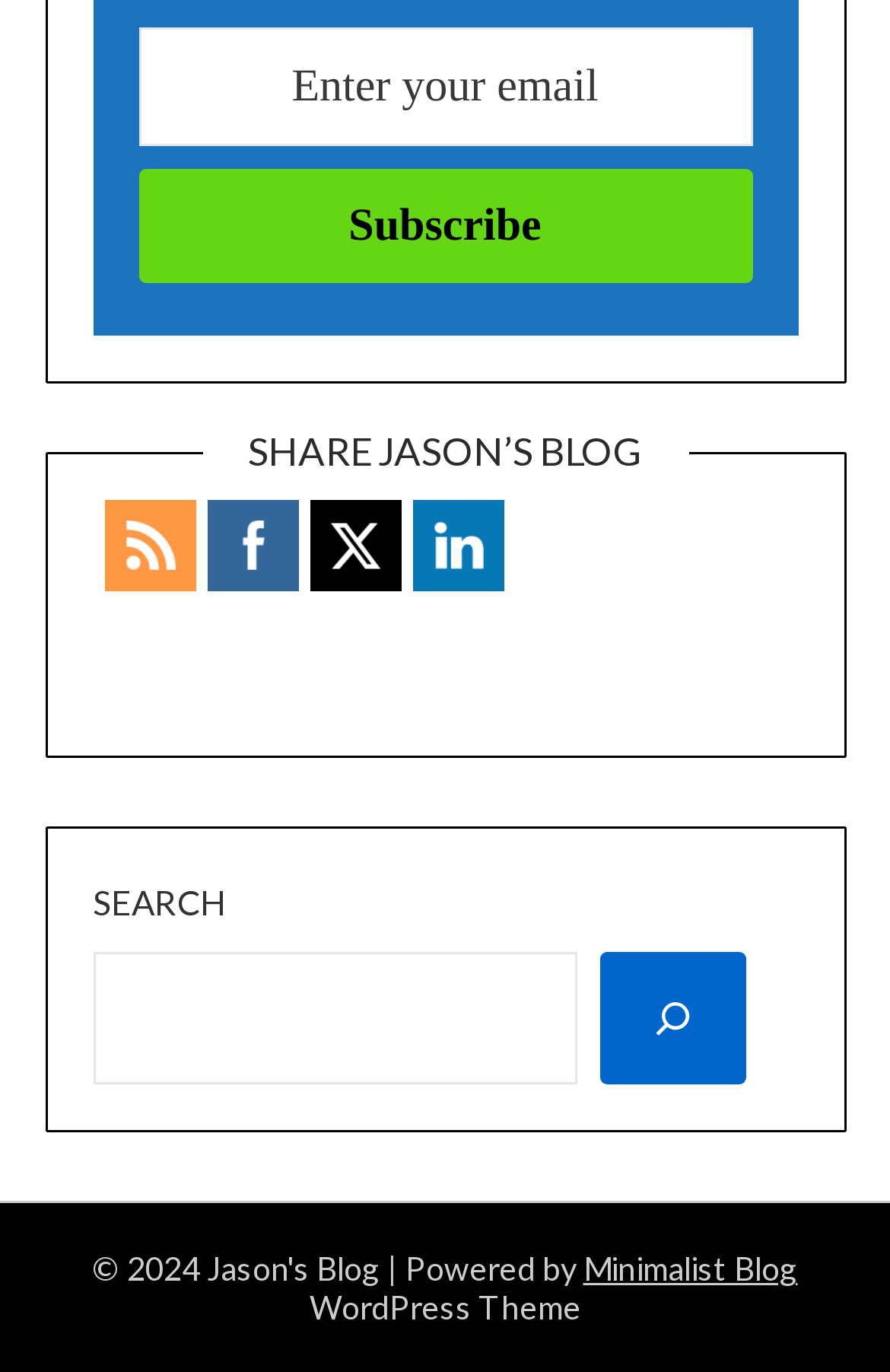Find and specify the bounding box coordinates that correspond to the clickable region for the instruction: "Search for a topic".

[0.104, 0.694, 0.647, 0.791]